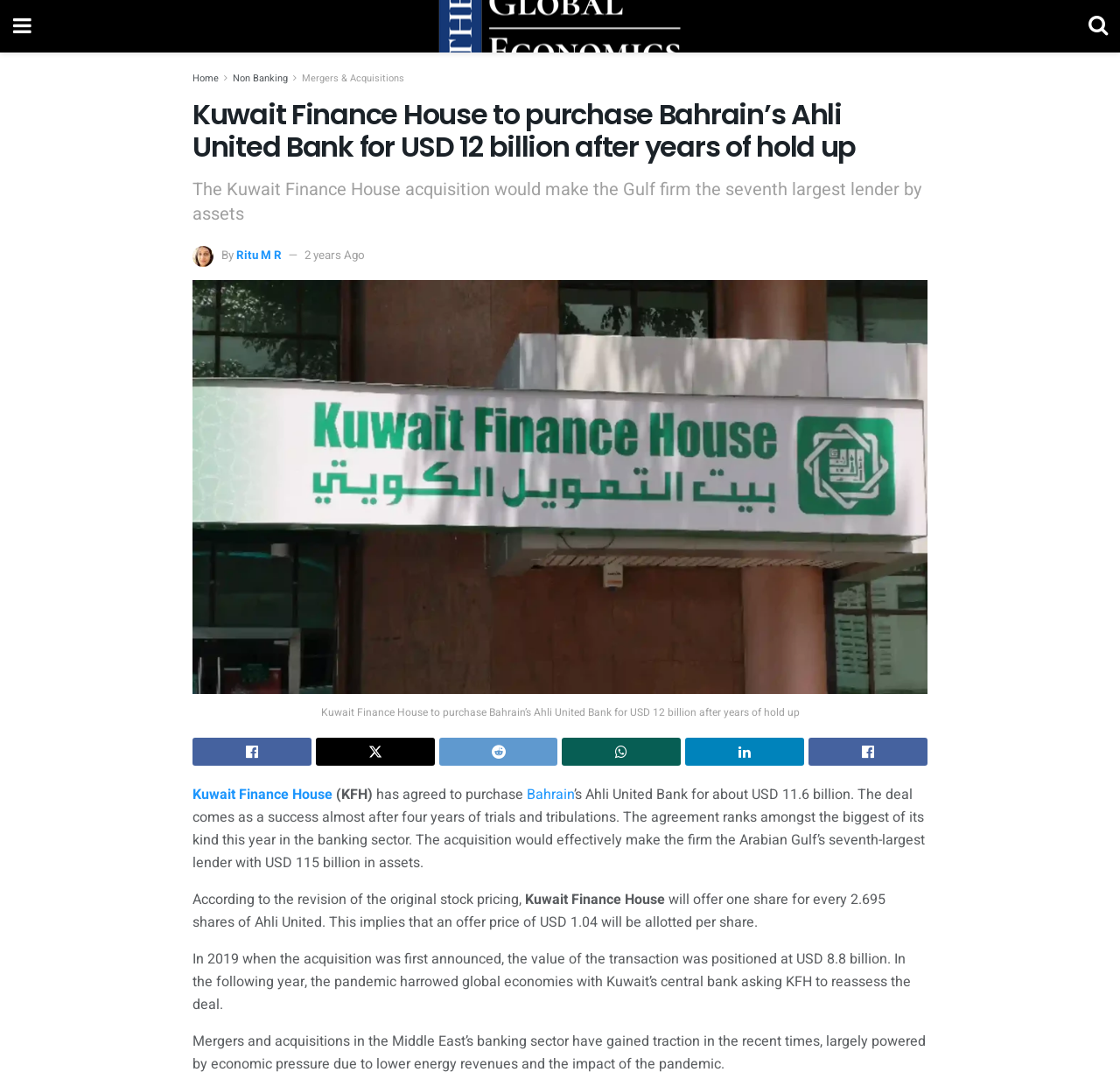Specify the bounding box coordinates (top-left x, top-left y, bottom-right x, bottom-right y) of the UI element in the screenshot that matches this description: Ritu M R

[0.211, 0.229, 0.252, 0.245]